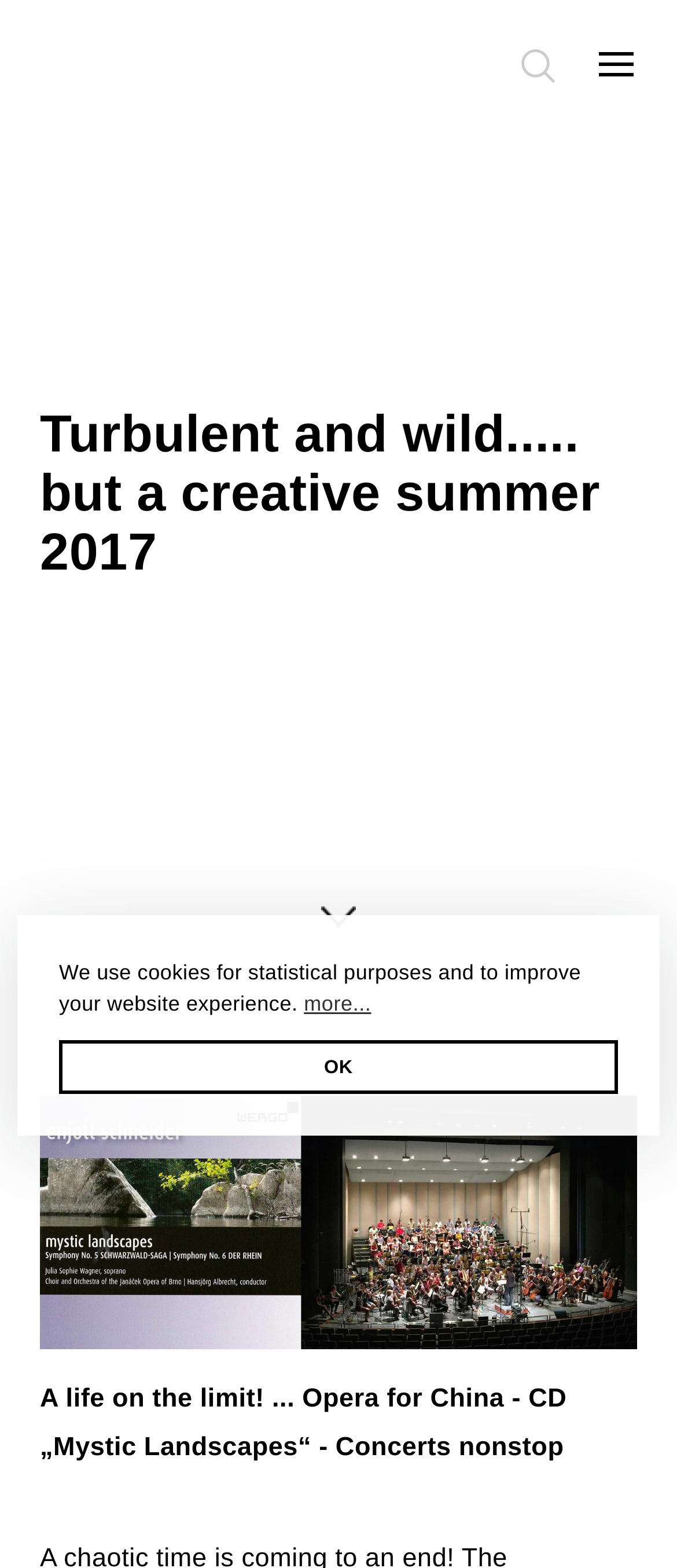Please find the bounding box for the UI element described by: "aria-label="Close search form"".

[0.879, 0.027, 0.944, 0.054]